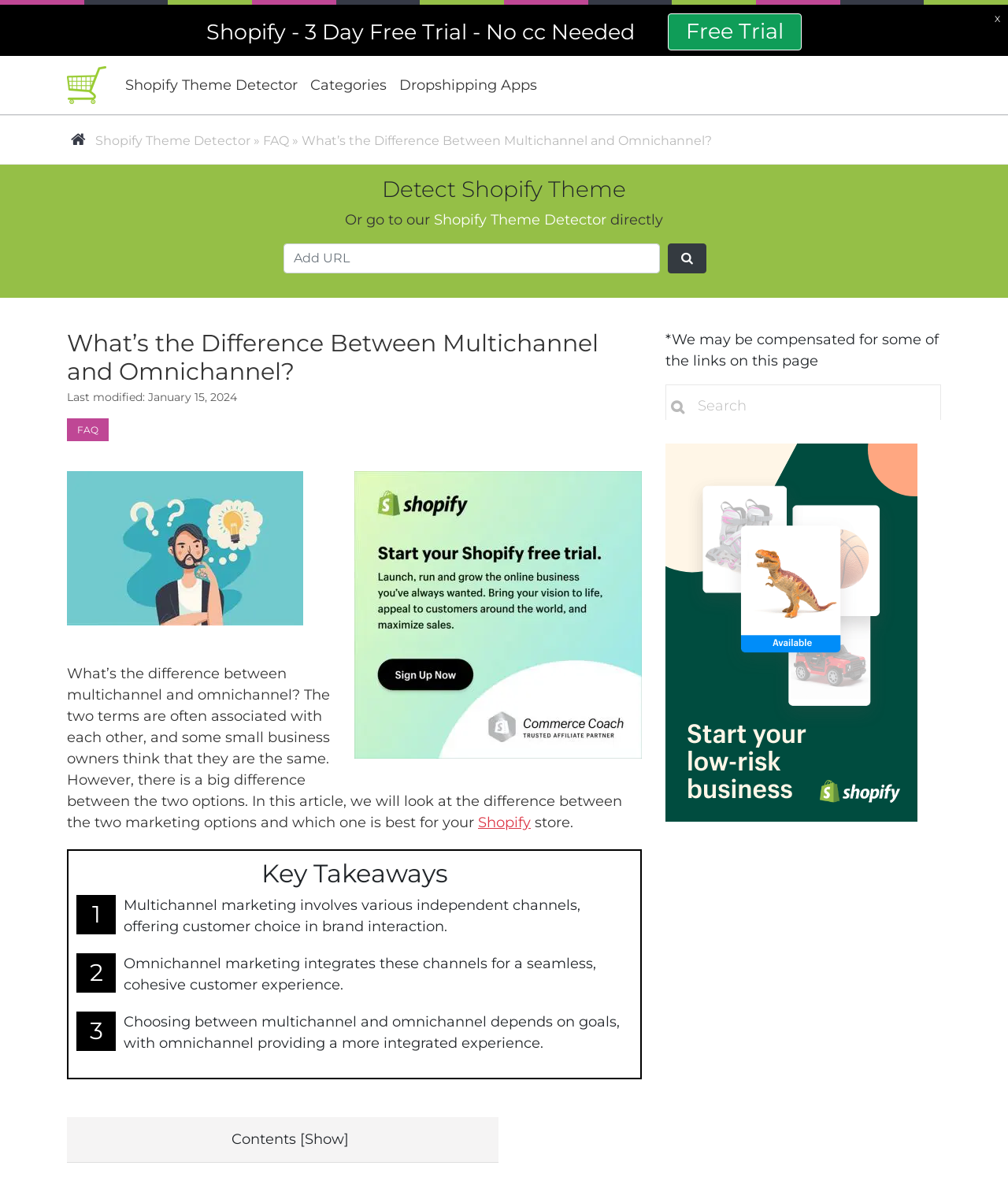Find the bounding box coordinates corresponding to the UI element with the description: "Shopify Theme Detector". The coordinates should be formatted as [left, top, right, bottom], with values as floats between 0 and 1.

[0.118, 0.058, 0.302, 0.087]